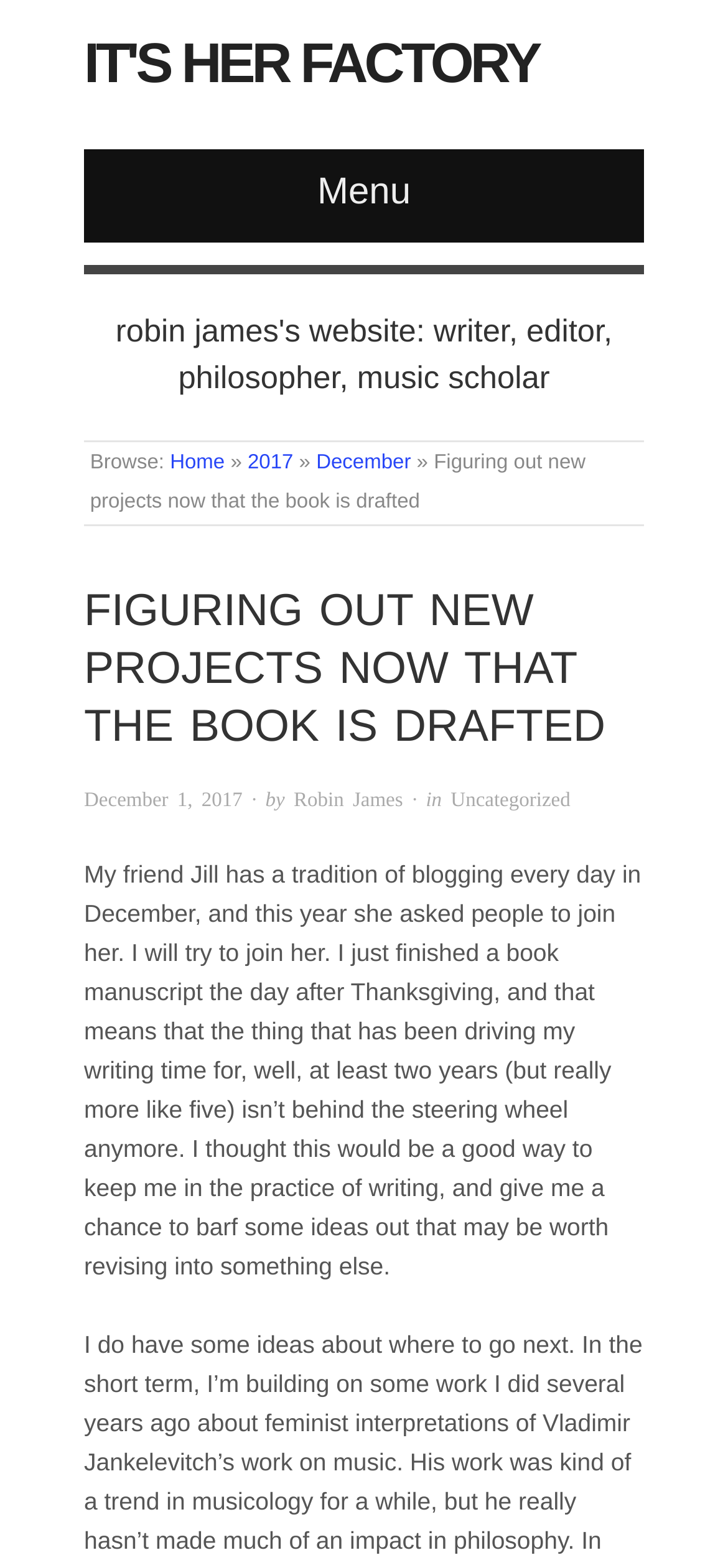Look at the image and give a detailed response to the following question: What is the author trying to do?

The author is trying to keep their writing practice going after finishing a book manuscript, as mentioned in the text. This is evident from the sentence 'I thought this would be a good way to keep me in the practice of writing...'.